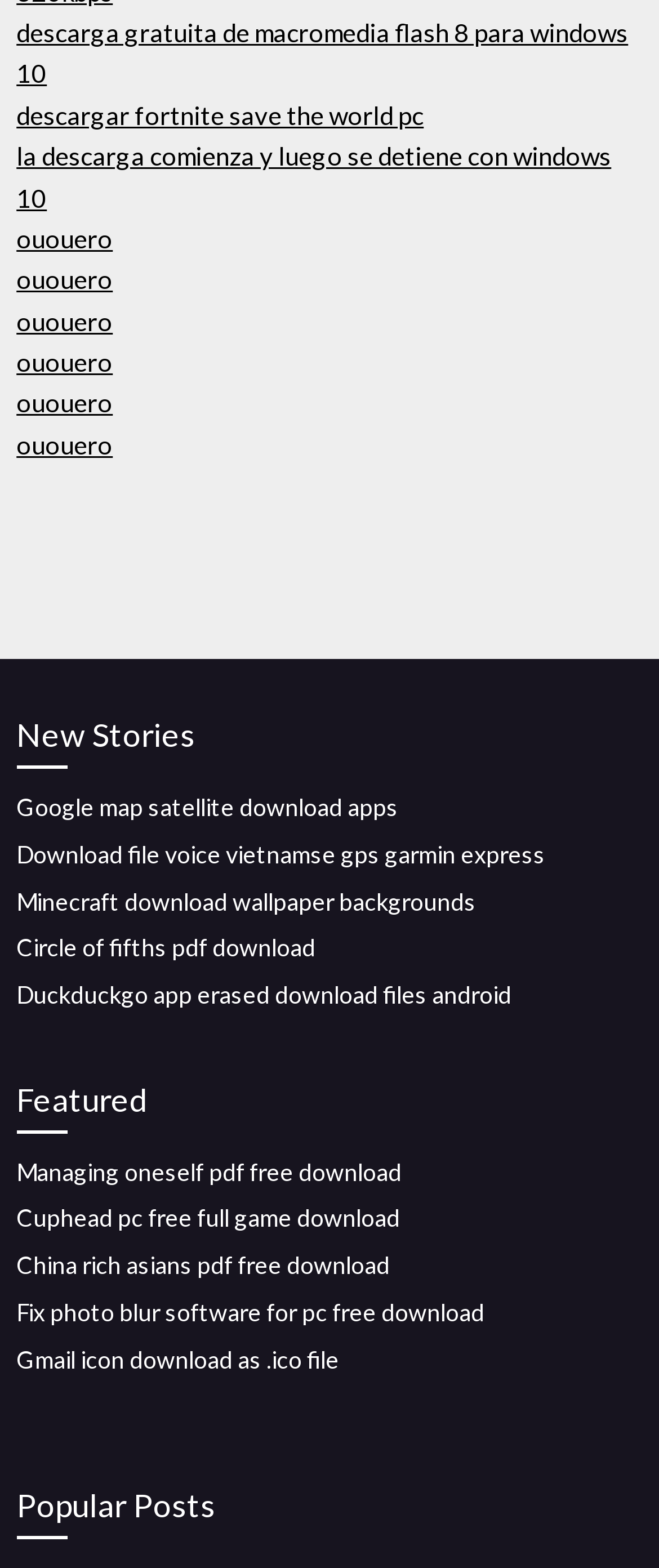Based on the provided description, "Minecraft download wallpaper backgrounds", find the bounding box of the corresponding UI element in the screenshot.

[0.025, 0.565, 0.722, 0.584]